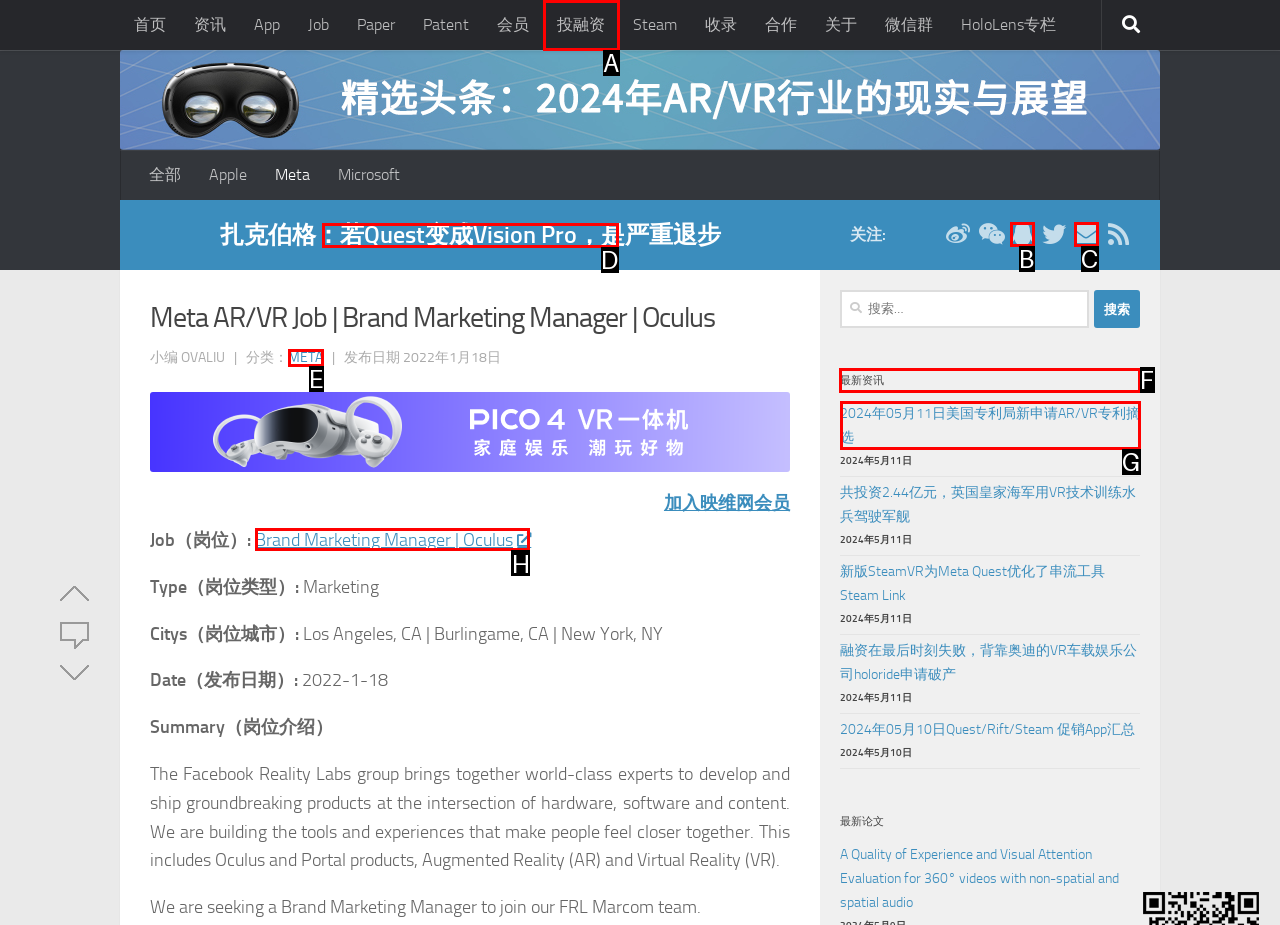Identify the letter of the UI element I need to click to carry out the following instruction: Check the latest news

F